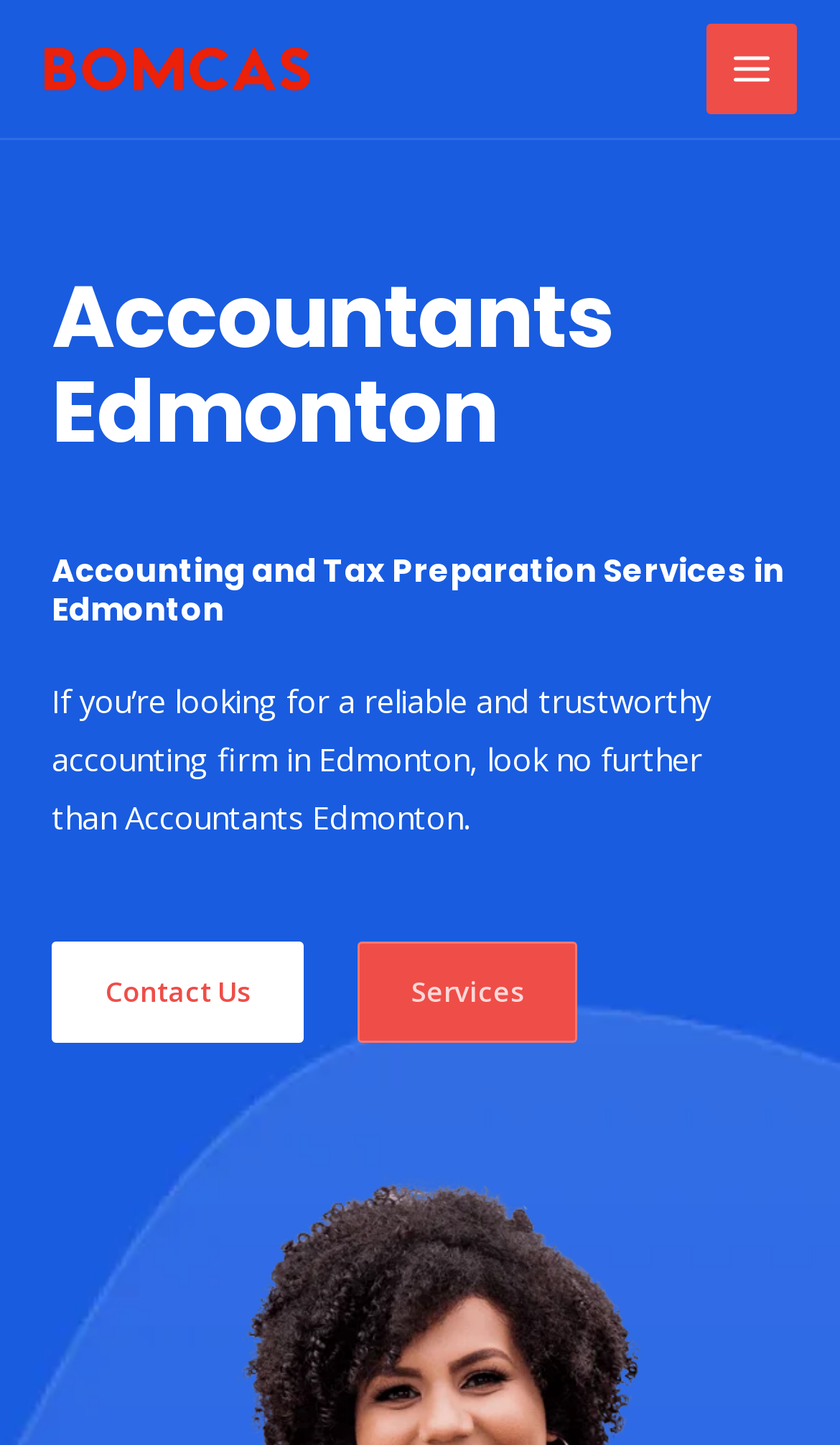What is the name of the accounting firm?
Please provide a detailed answer to the question.

The name of the accounting firm can be found in the top-left corner of the webpage, where it is written as 'Accountants Edmonton' in a logo format, and also mentioned in the main menu button as 'Accountants Edmonton'.